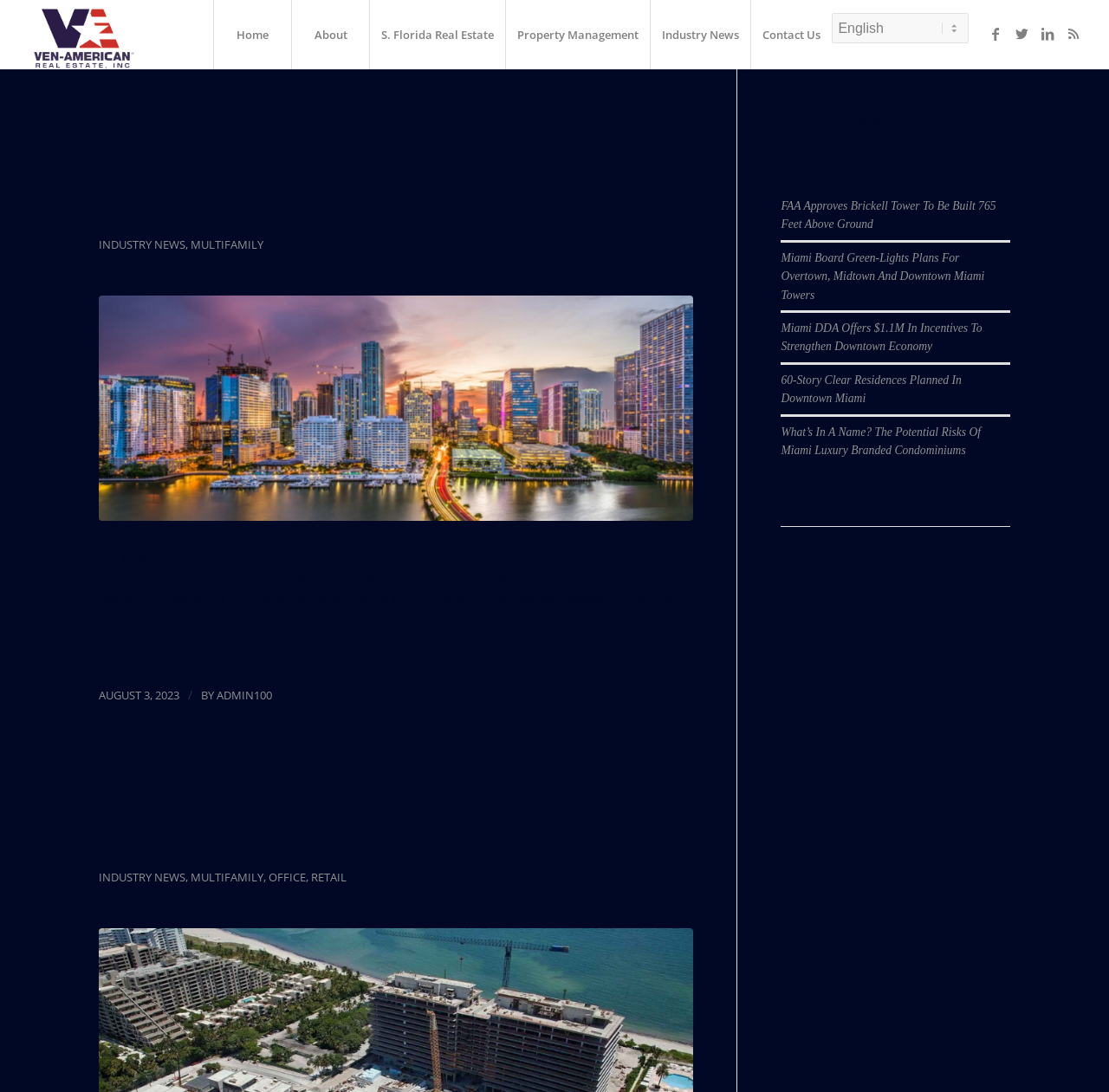Please locate the clickable area by providing the bounding box coordinates to follow this instruction: "Select a language".

[0.75, 0.012, 0.874, 0.04]